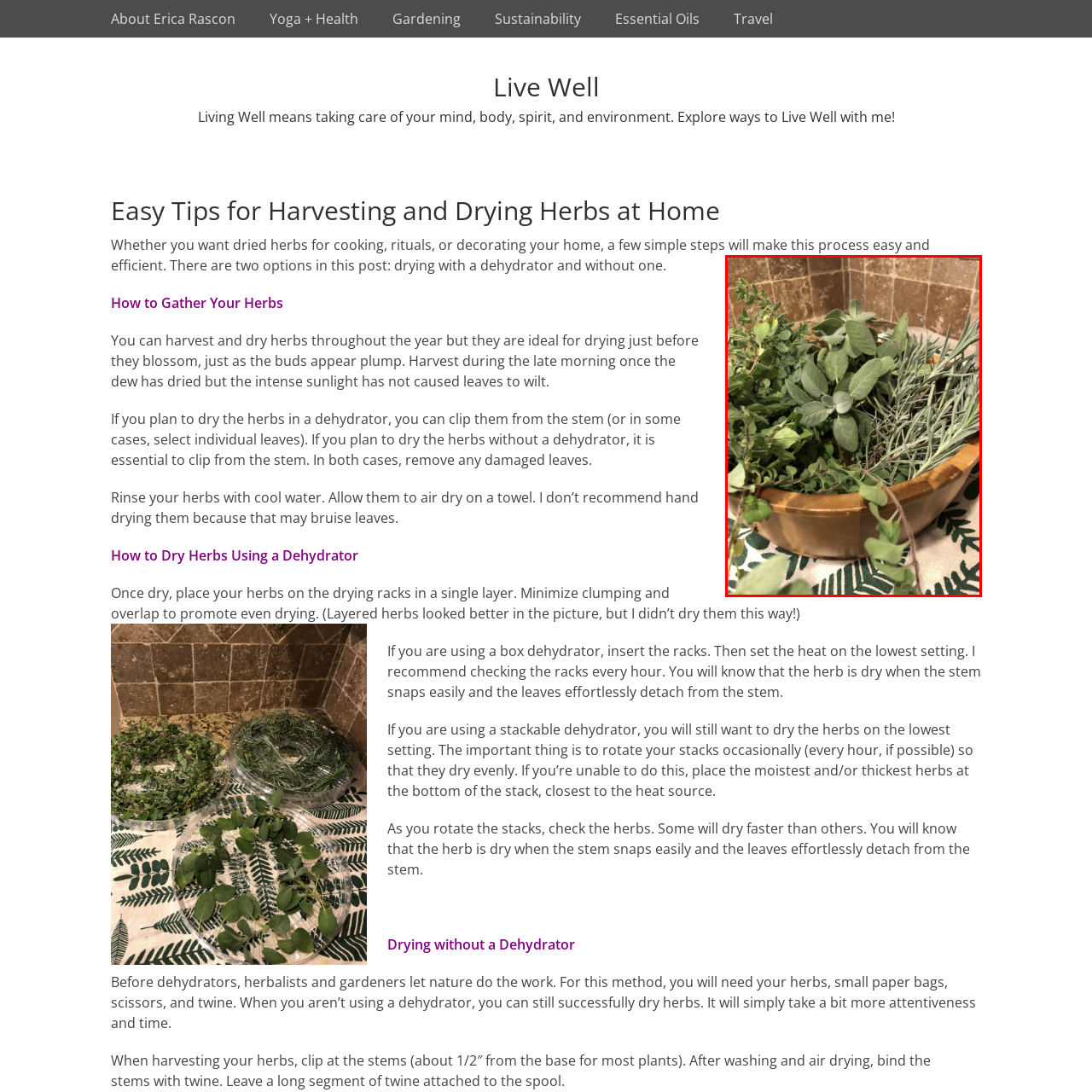What is the material of the bowl?
Please examine the image within the red bounding box and provide a comprehensive answer based on the visual details you observe.

The caption explicitly states that the bowl is 'wooden', indicating that it is made of wood.